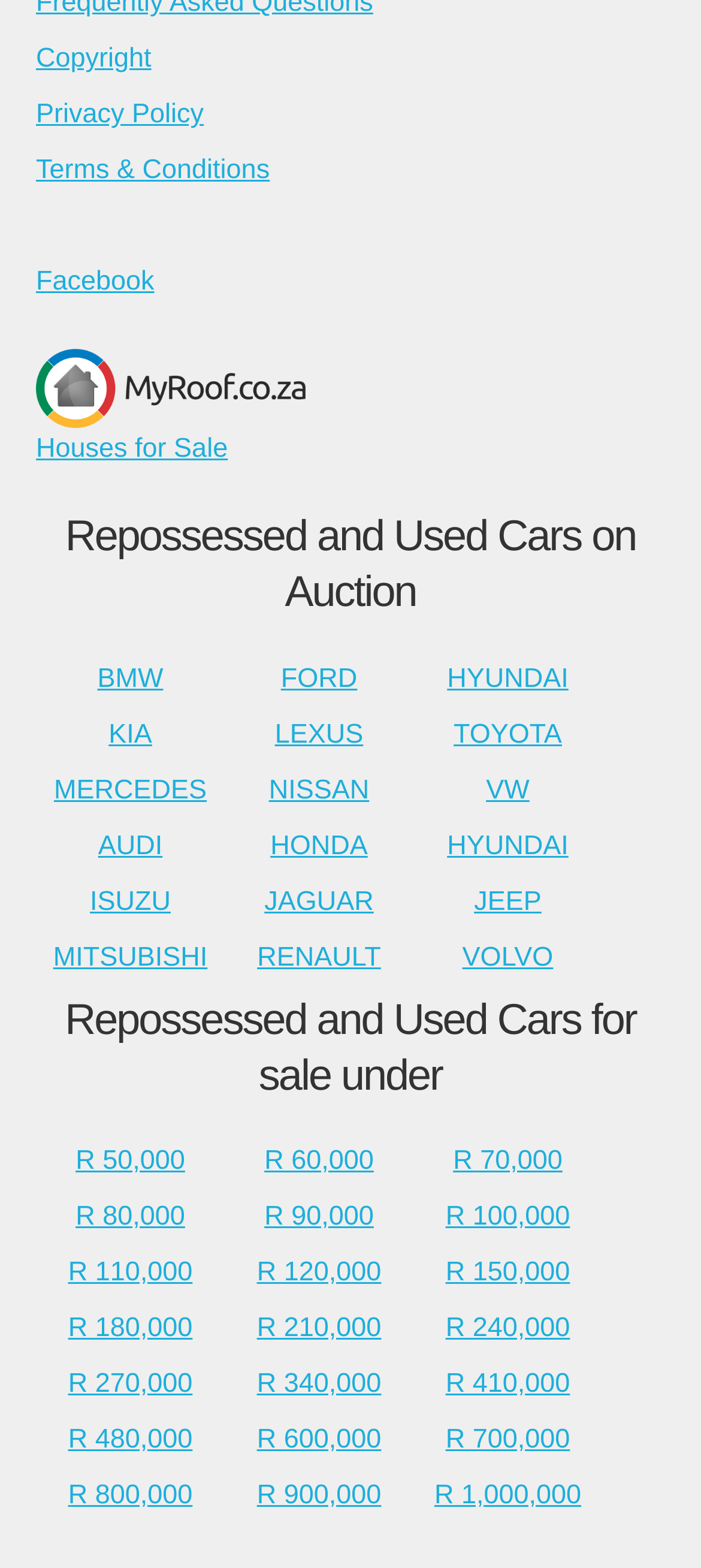What is the purpose of the links with prices?
Please provide a single word or phrase as the answer based on the screenshot.

Filtering cars by price